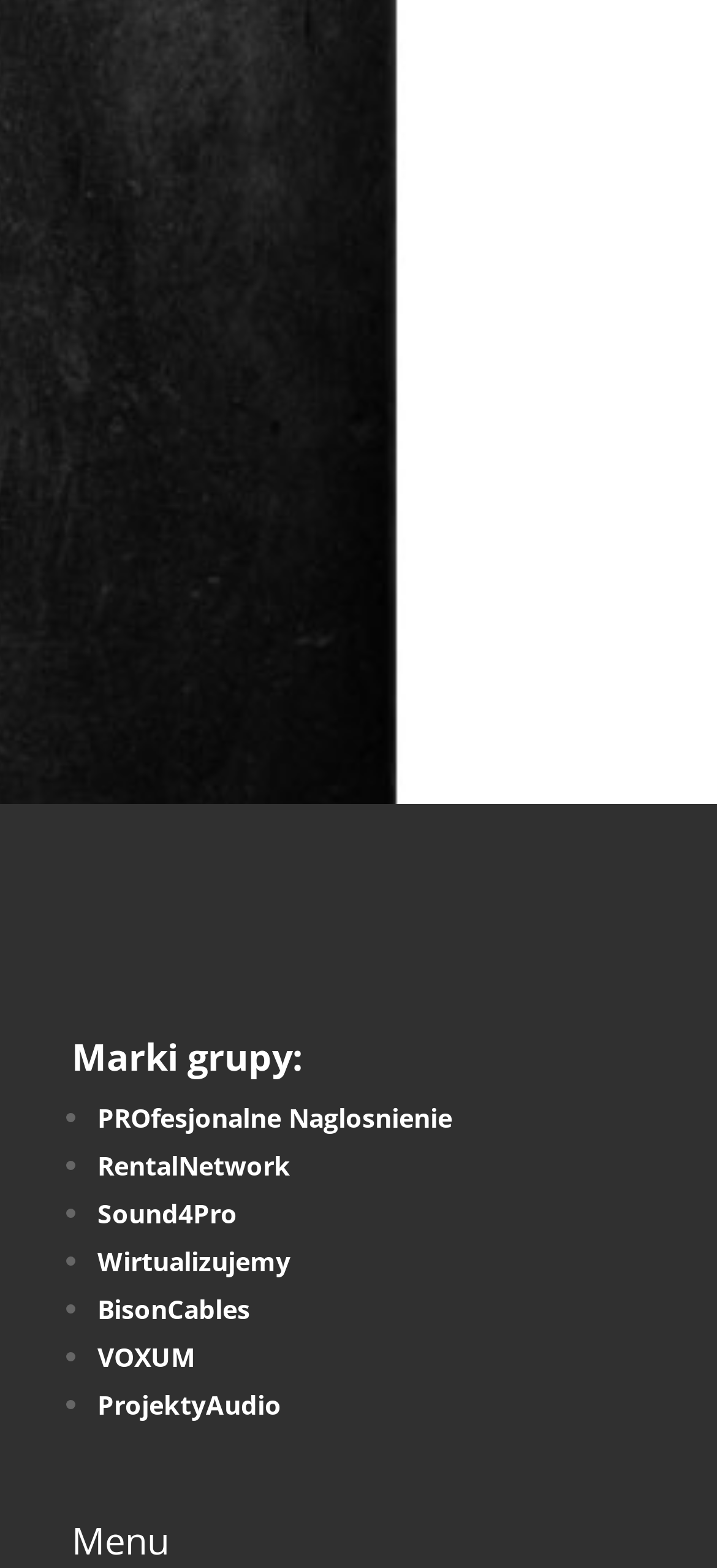Identify and provide the bounding box coordinates of the UI element described: "PROfesjonalne Naglosnienie". The coordinates should be formatted as [left, top, right, bottom], with each number being a float between 0 and 1.

[0.136, 0.701, 0.631, 0.724]